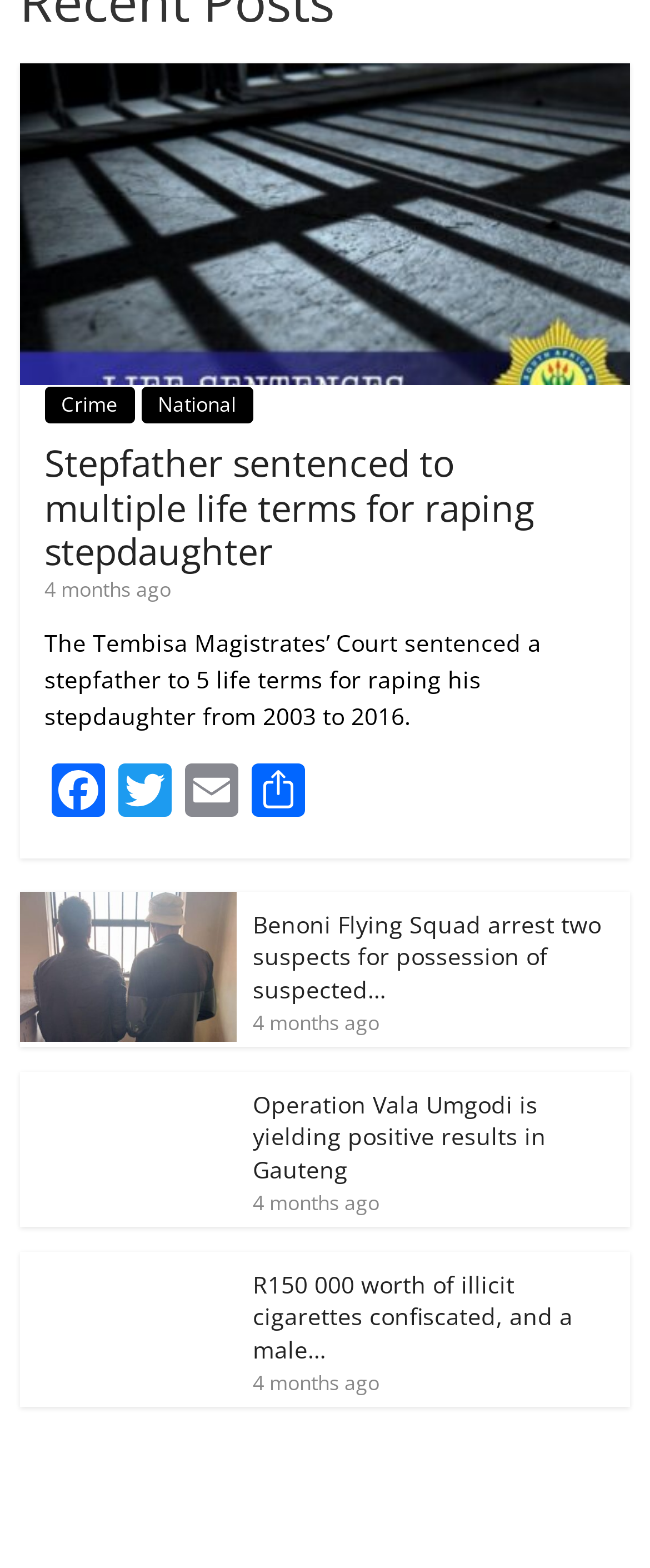Determine the bounding box coordinates of the section I need to click to execute the following instruction: "Read the news about Benoni Flying Squad arrest two suspects for possession of suspected stolen copper cables". Provide the coordinates as four float numbers between 0 and 1, i.e., [left, top, right, bottom].

[0.03, 0.57, 0.363, 0.59]